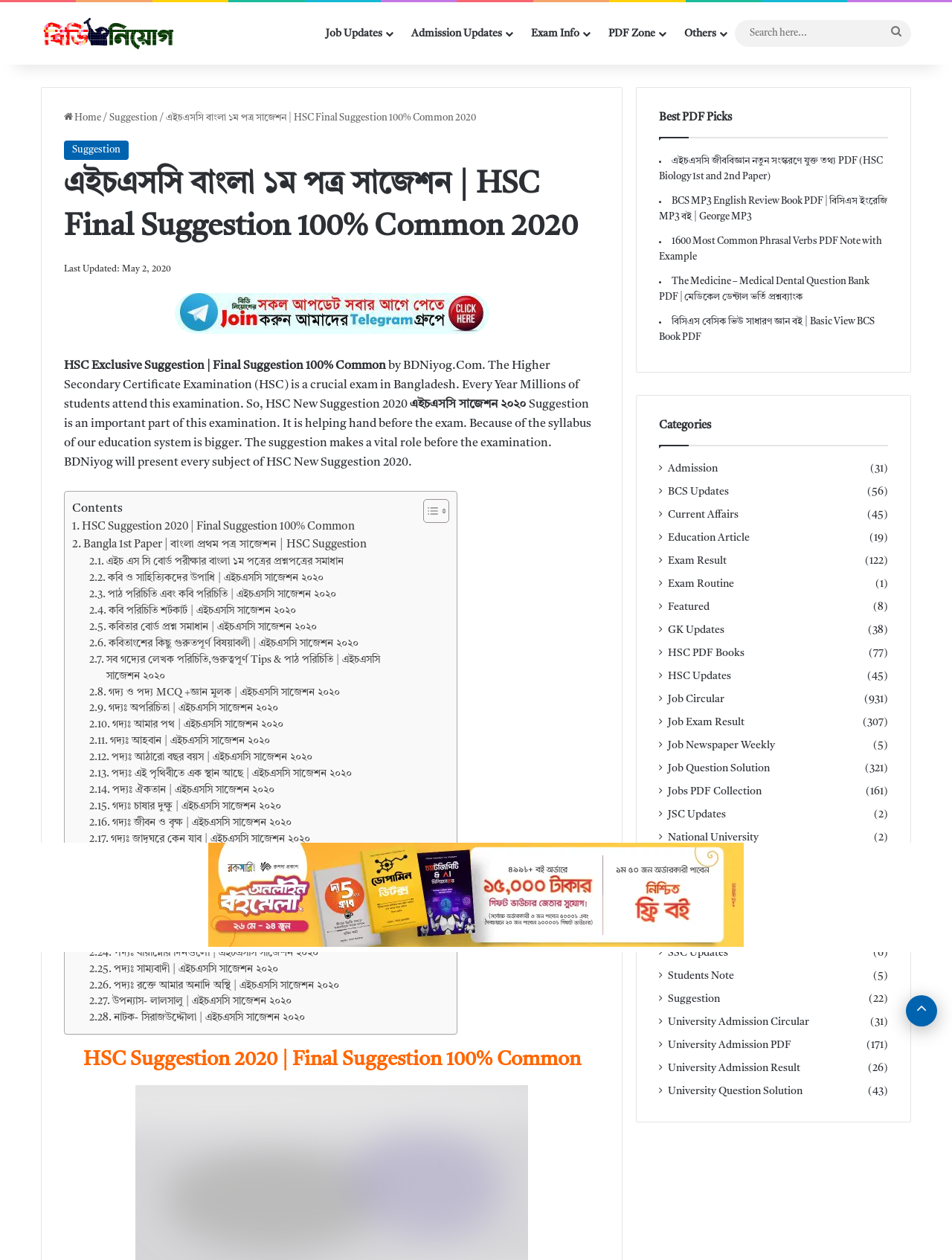Please indicate the bounding box coordinates for the clickable area to complete the following task: "Click on the 'BDNiyog.Com' link". The coordinates should be specified as four float numbers between 0 and 1, i.e., [left, top, right, bottom].

[0.043, 0.014, 0.185, 0.04]